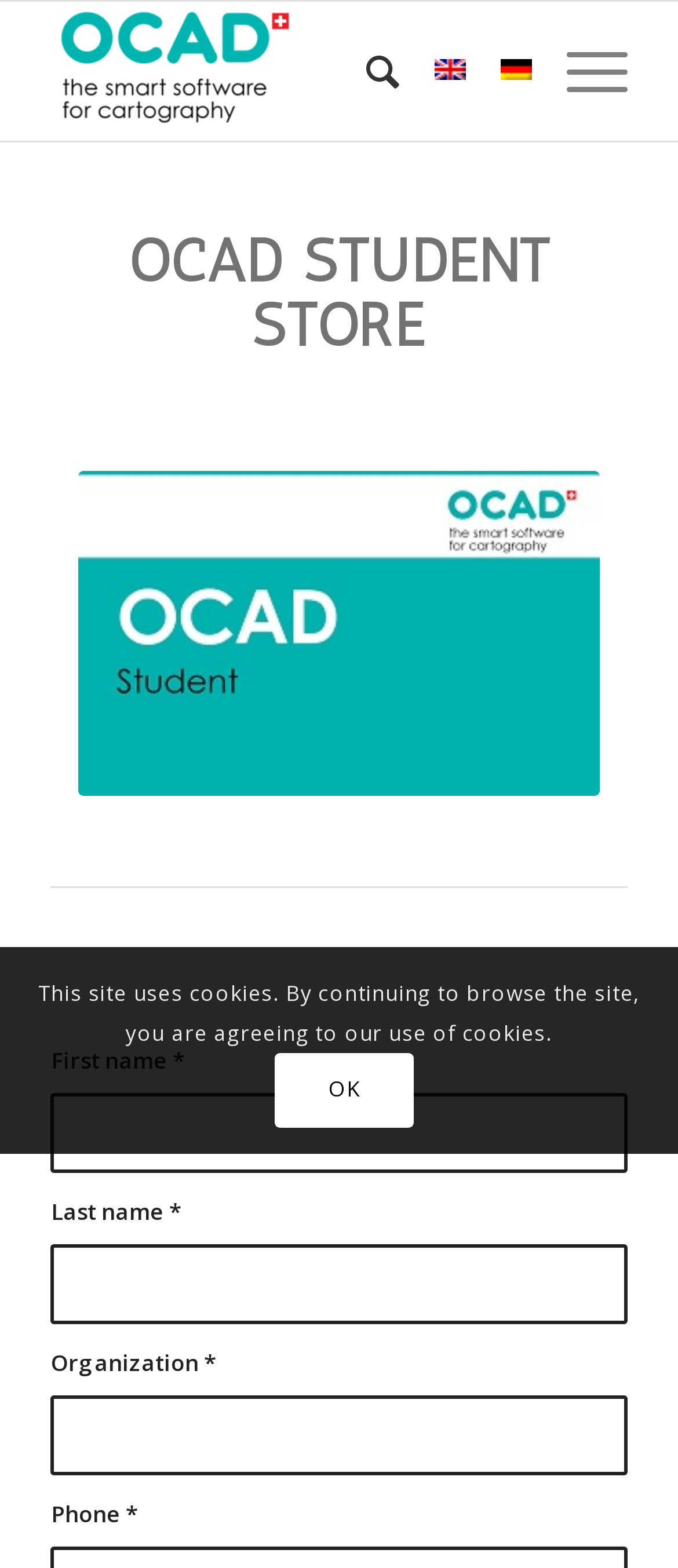How many input fields are in the order form?
Use the image to answer the question with a single word or phrase.

5